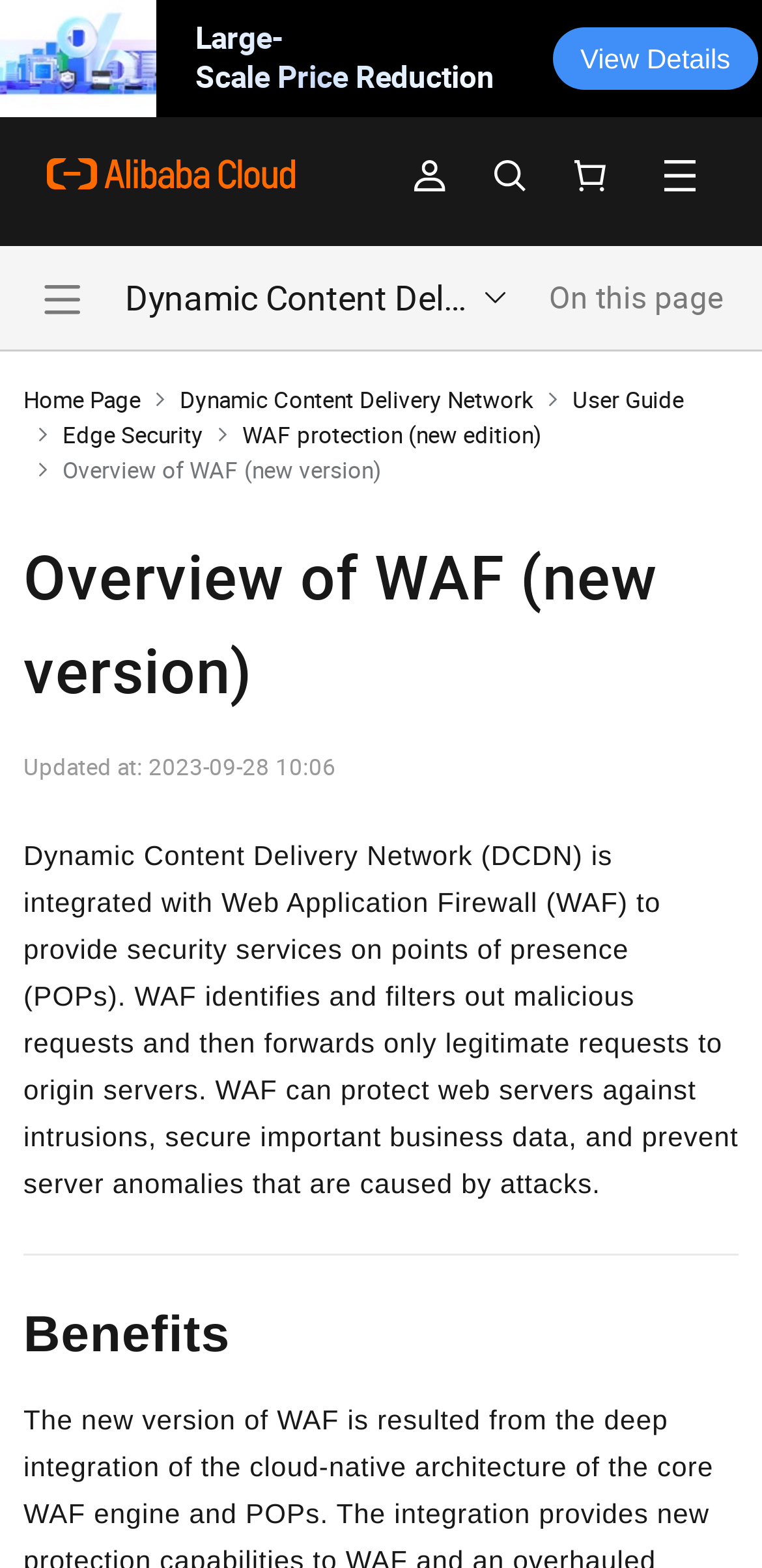Pinpoint the bounding box coordinates of the element that must be clicked to accomplish the following instruction: "Expand the '编组' button". The coordinates should be in the format of four float numbers between 0 and 1, i.e., [left, top, right, bottom].

[0.872, 0.091, 0.938, 0.141]